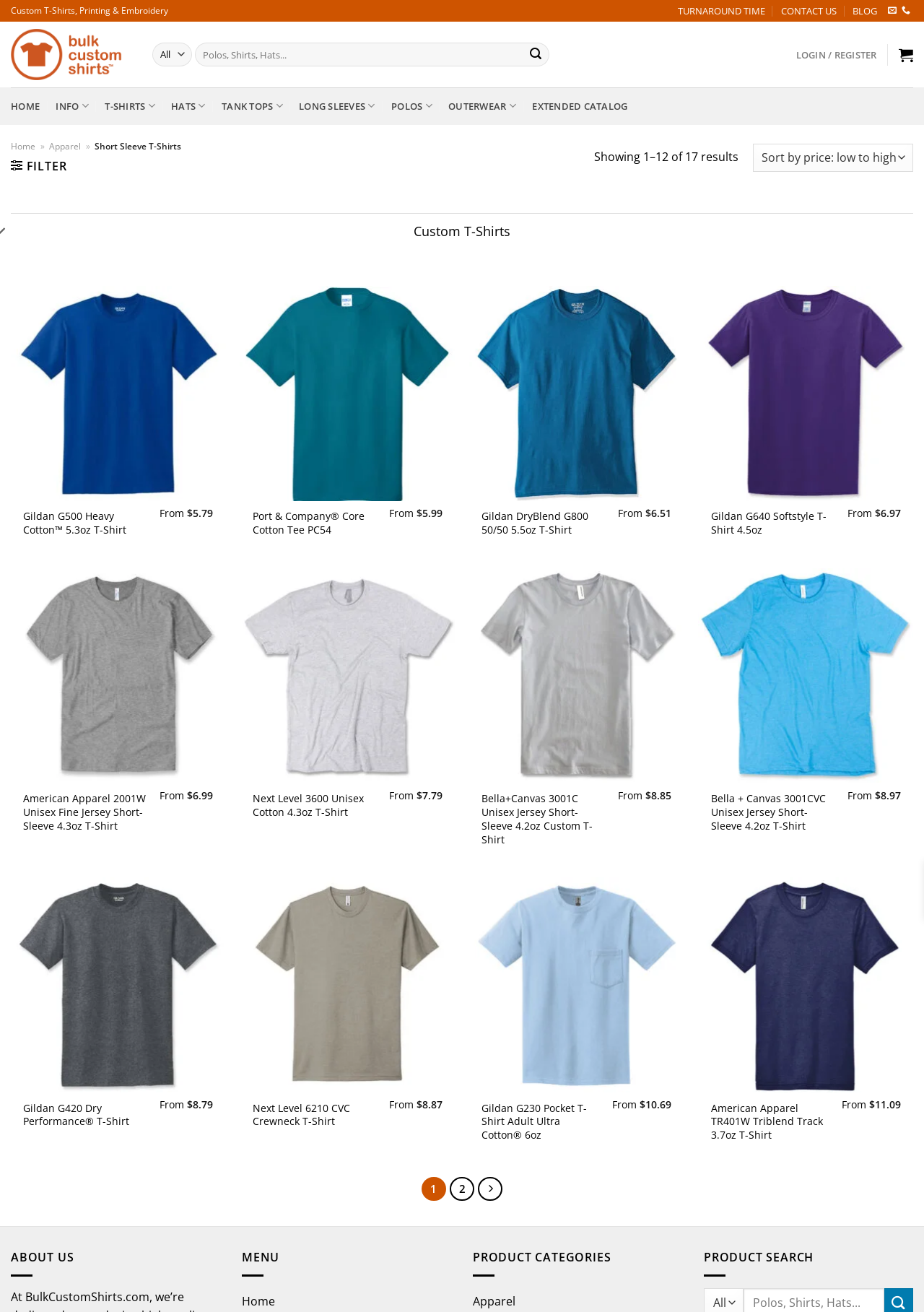Locate the bounding box coordinates of the clickable element to fulfill the following instruction: "Search for custom t-shirts". Provide the coordinates as four float numbers between 0 and 1 in the format [left, top, right, bottom].

[0.165, 0.032, 0.597, 0.051]